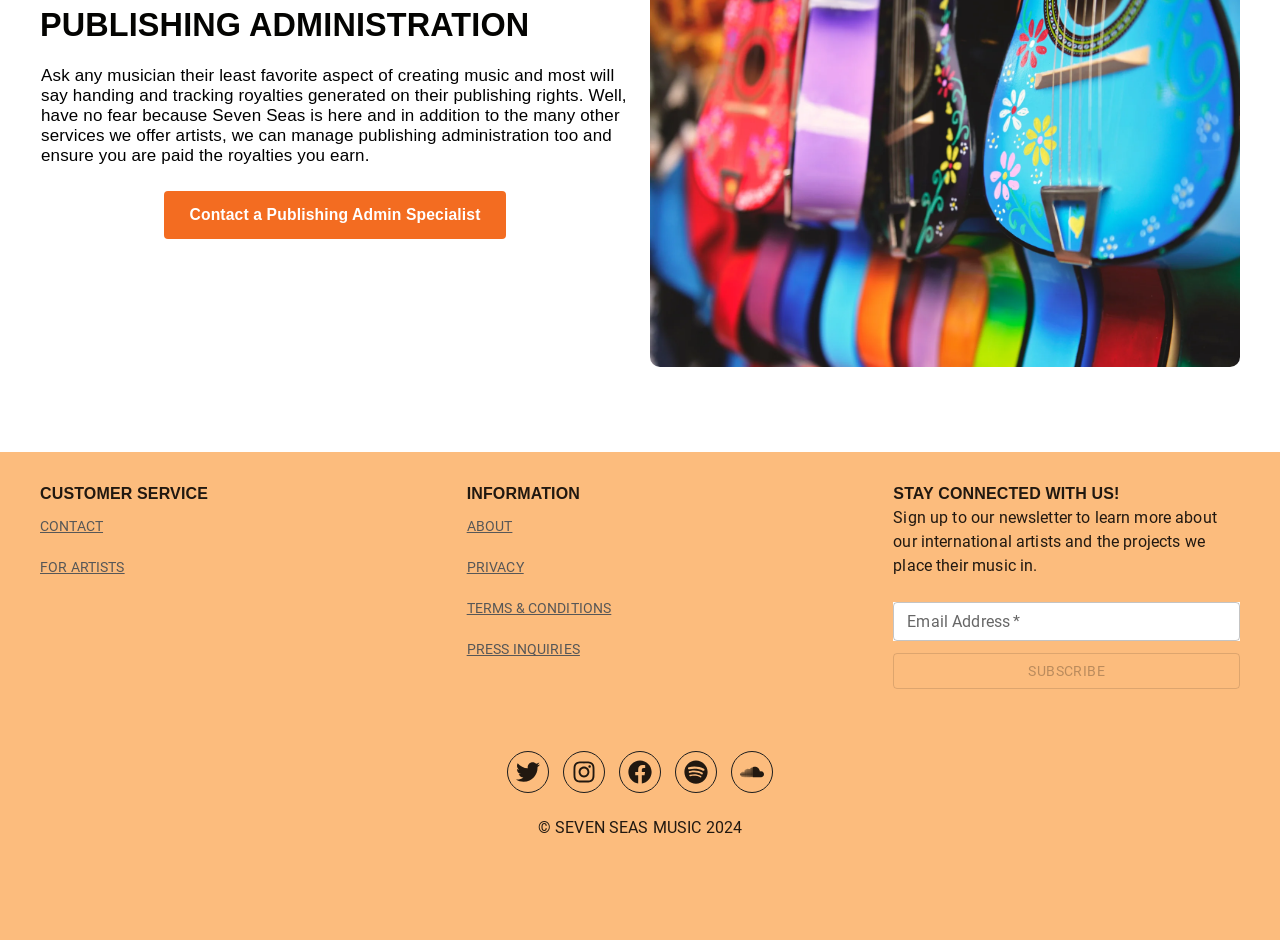Identify the bounding box coordinates for the element you need to click to achieve the following task: "Subscribe to the newsletter". Provide the bounding box coordinates as four float numbers between 0 and 1, in the form [left, top, right, bottom].

[0.698, 0.695, 0.969, 0.733]